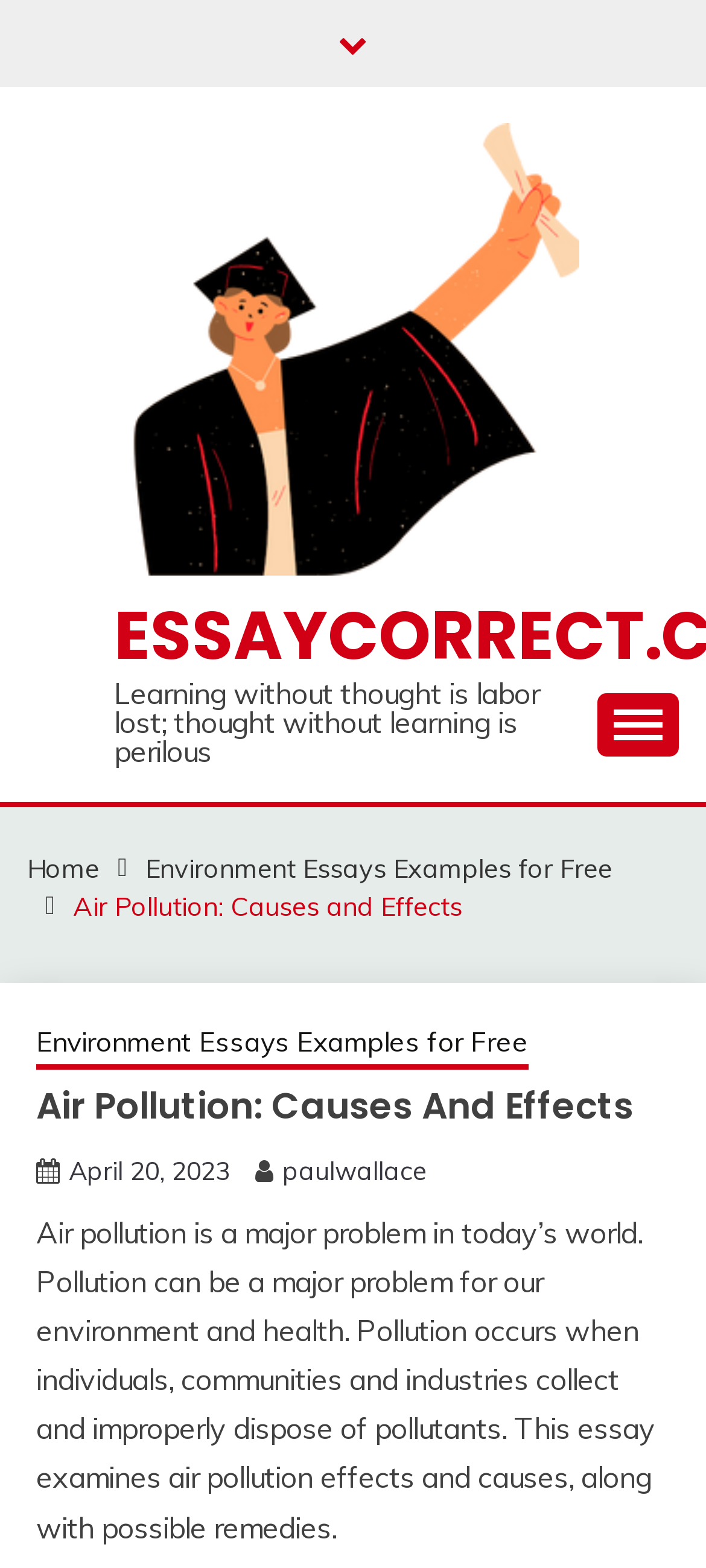Point out the bounding box coordinates of the section to click in order to follow this instruction: "visit essaycorrect.com".

[0.162, 0.078, 0.838, 0.367]